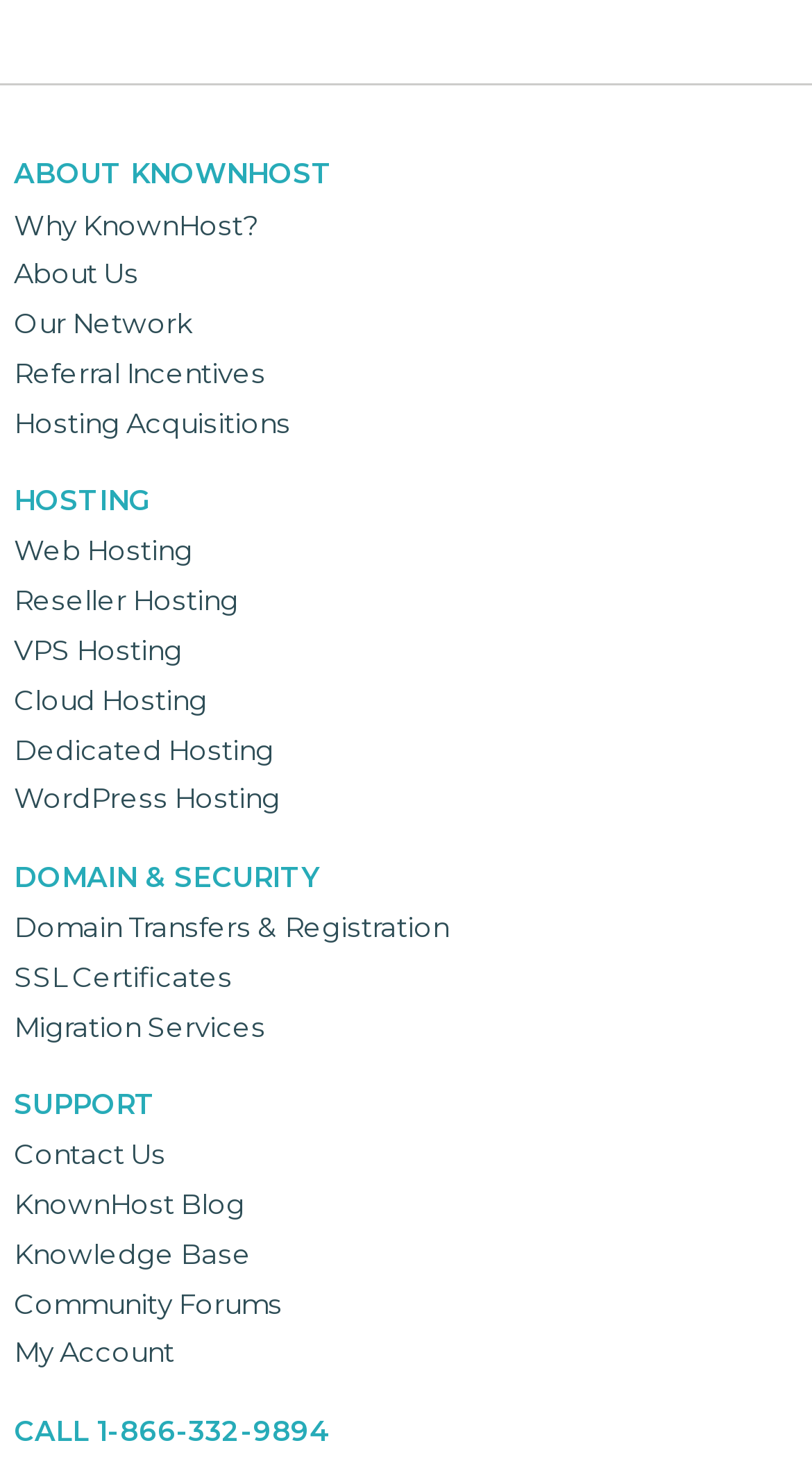Can you find the bounding box coordinates for the UI element given this description: "Domain Transfers & Registration"? Provide the coordinates as four float numbers between 0 and 1: [left, top, right, bottom].

[0.017, 0.624, 0.553, 0.647]